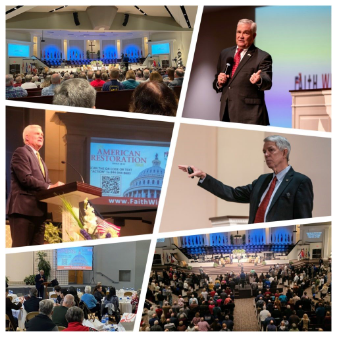What is the atmosphere portrayed in the image?
Answer the question with just one word or phrase using the image.

Fellowship, education, and advocacy